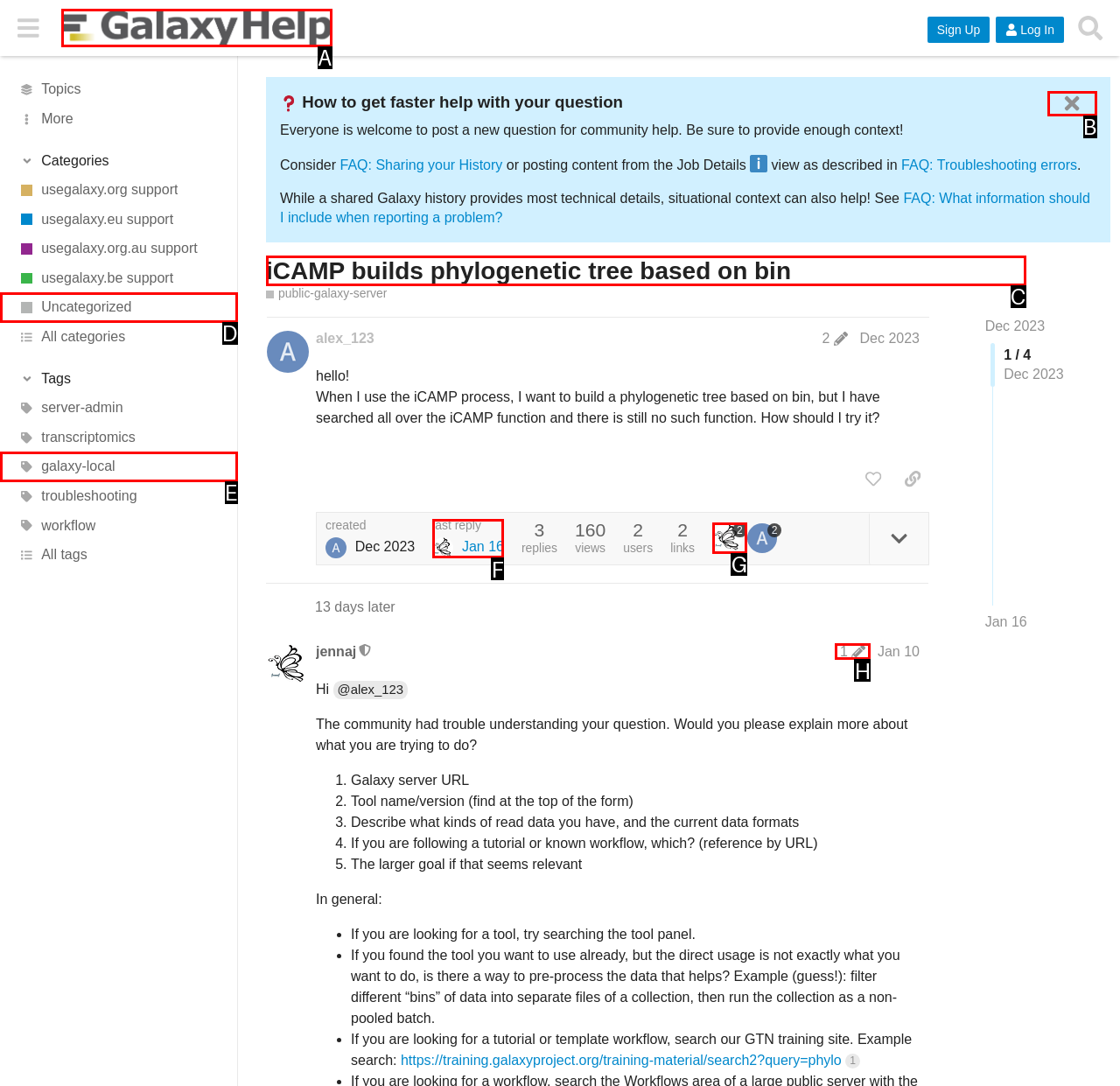Given the task: View the 'iCAMP builds phylogenetic tree based on bin' post, point out the letter of the appropriate UI element from the marked options in the screenshot.

C